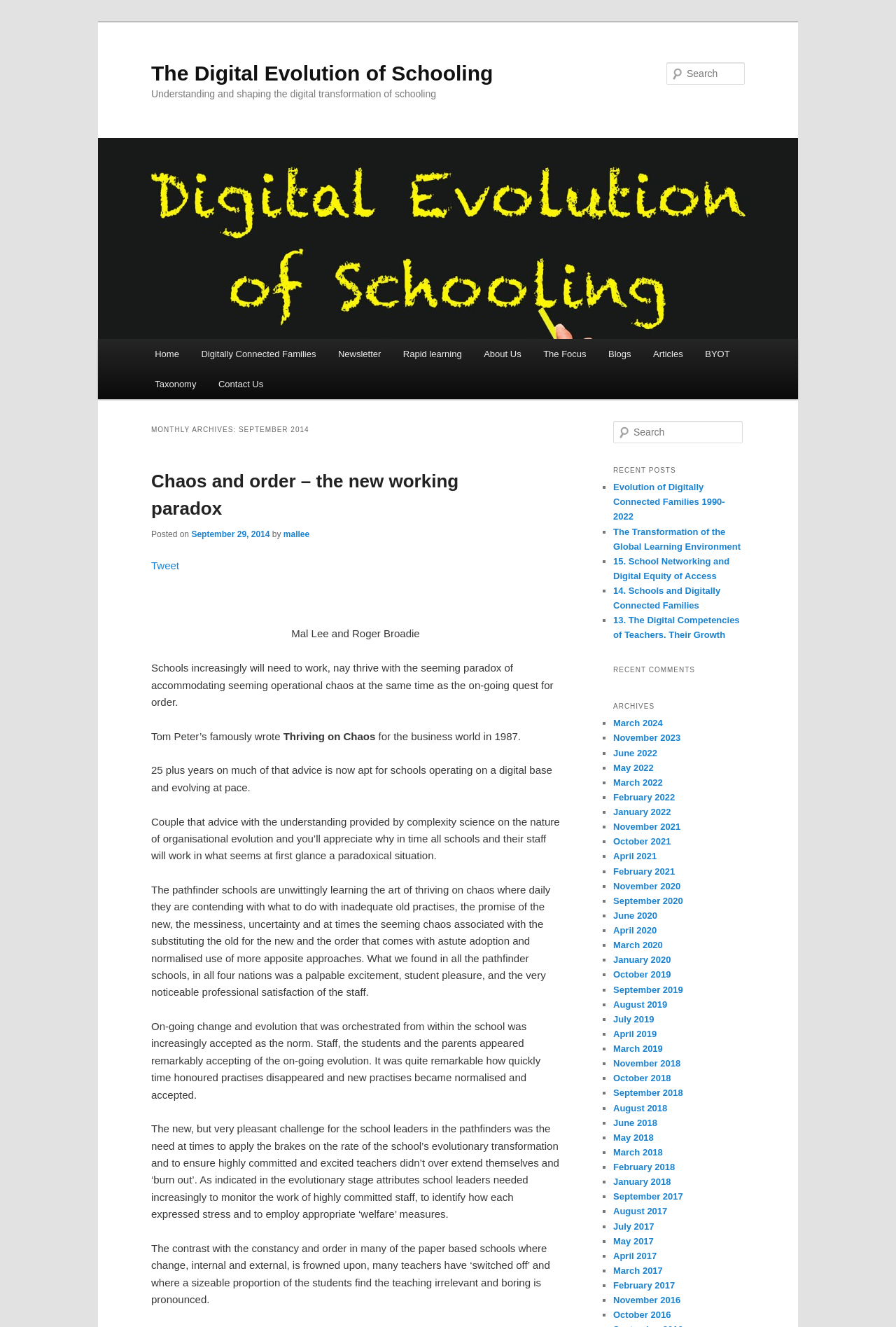Please determine the bounding box coordinates of the section I need to click to accomplish this instruction: "Search for something".

[0.744, 0.047, 0.831, 0.064]